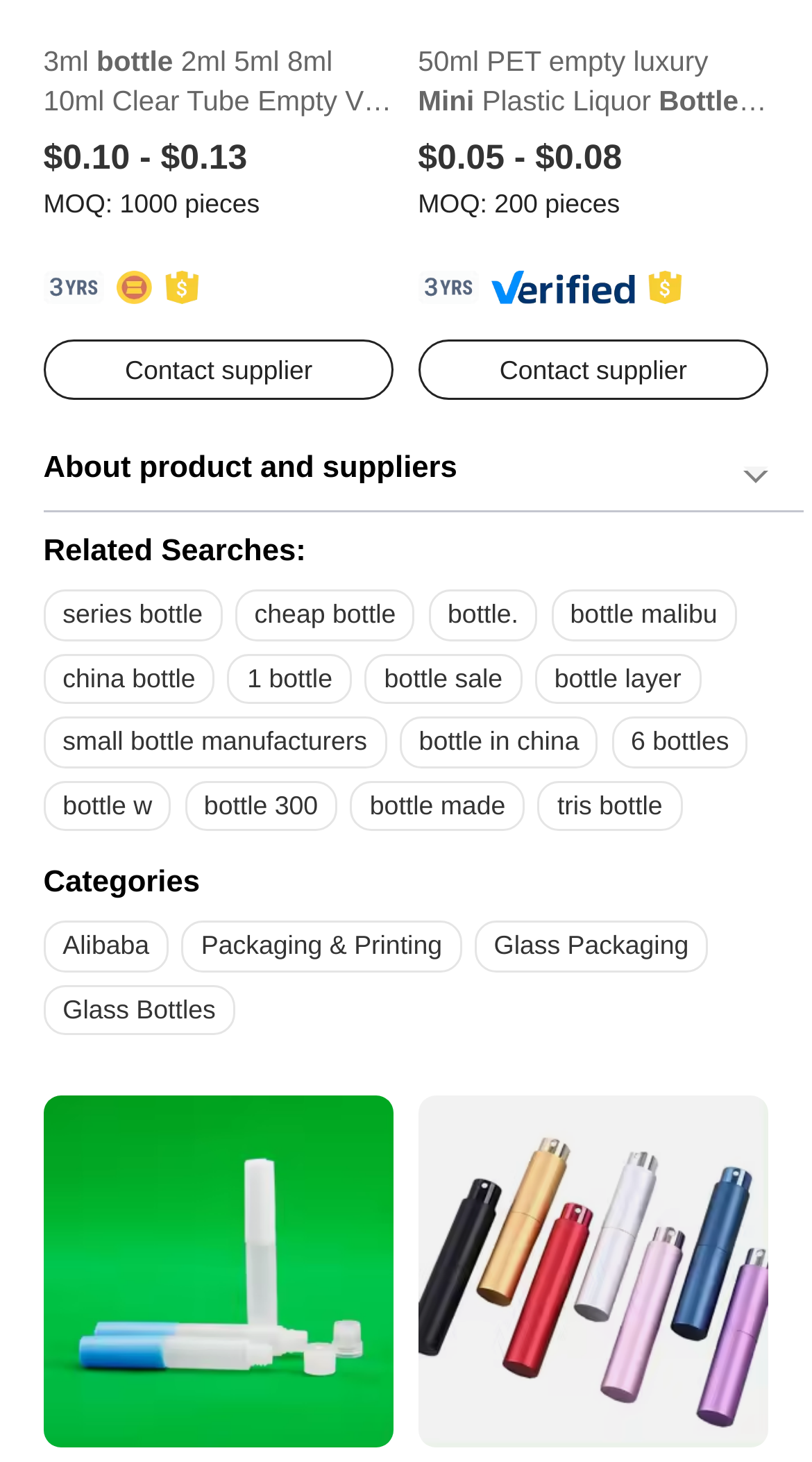Identify the bounding box coordinates of the clickable region necessary to fulfill the following instruction: "Browse categories". The bounding box coordinates should be four float numbers between 0 and 1, i.e., [left, top, right, bottom].

[0.053, 0.63, 0.208, 0.665]